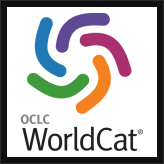Describe all the aspects of the image extensively.

The image features the colorful logo of OCLC WorldCat, a global catalog of library collections. The logo comprises interlocking shapes in vibrant colors—green, blue, orange, purple, and pink—forming a dynamic design that symbolizes collaboration and connectivity in the world of libraries and information. Below the graphic, the text "OCLC WorldCat" is prominently displayed, representing the organization known for helping users access a vast array of resources available through libraries worldwide. This logo reflects the commitment of WorldCat to enhance library collaboration and improve access to information for users across the globe.